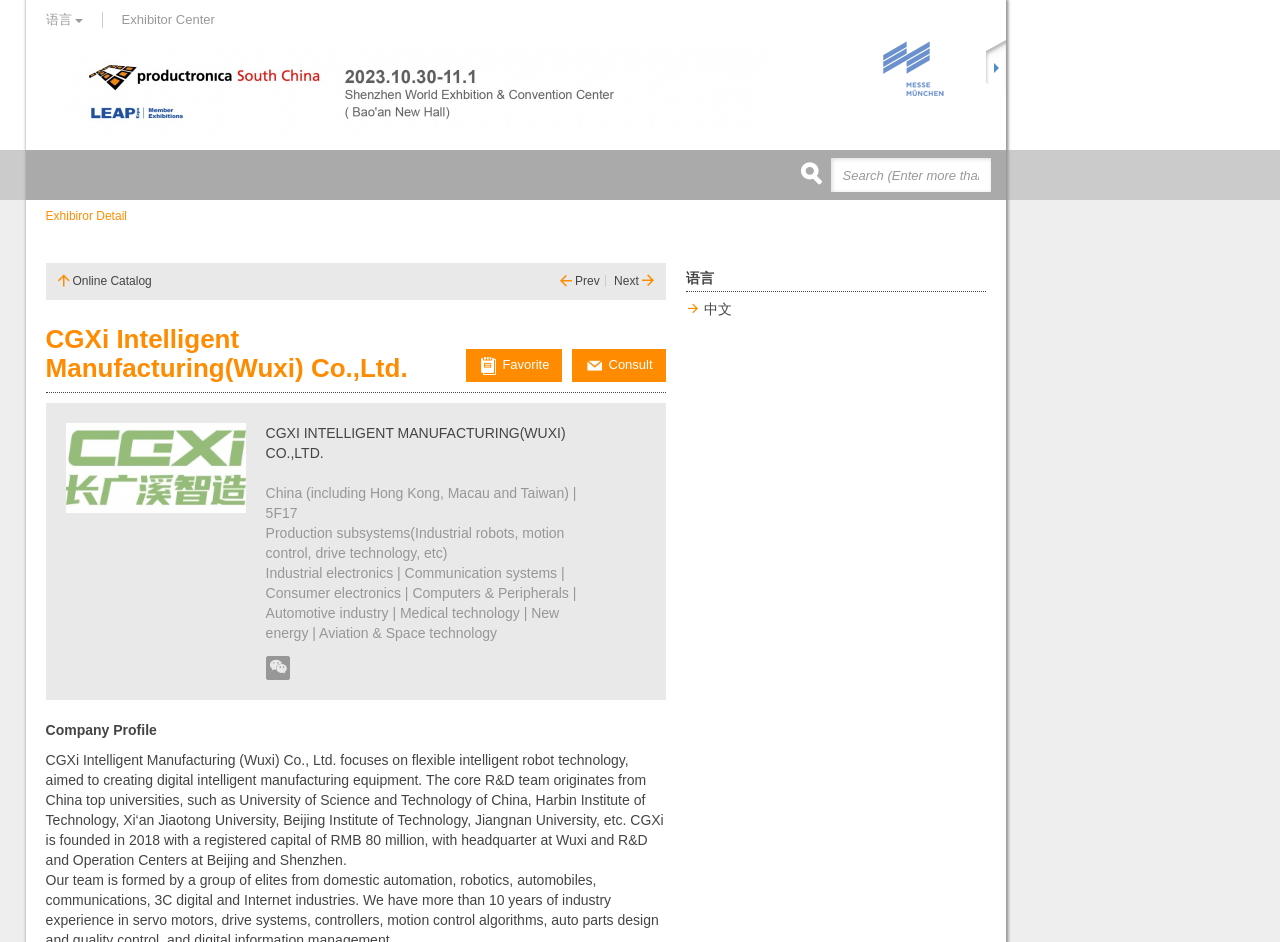Determine the coordinates of the bounding box for the clickable area needed to execute this instruction: "Favorite this exhibitor".

[0.364, 0.37, 0.439, 0.406]